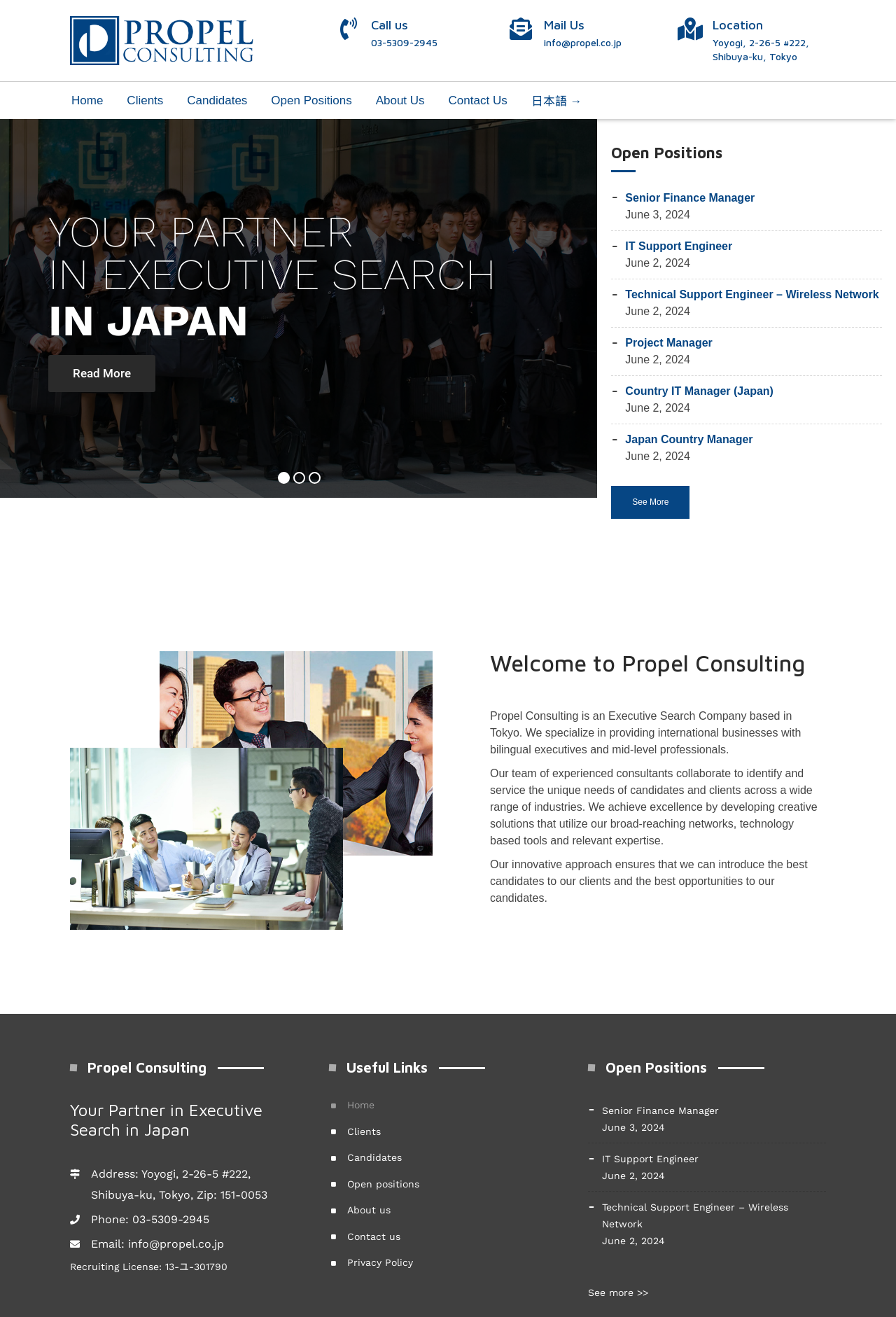What type of company is Propel Consulting?
Answer with a single word or phrase by referring to the visual content.

Executive Search Company